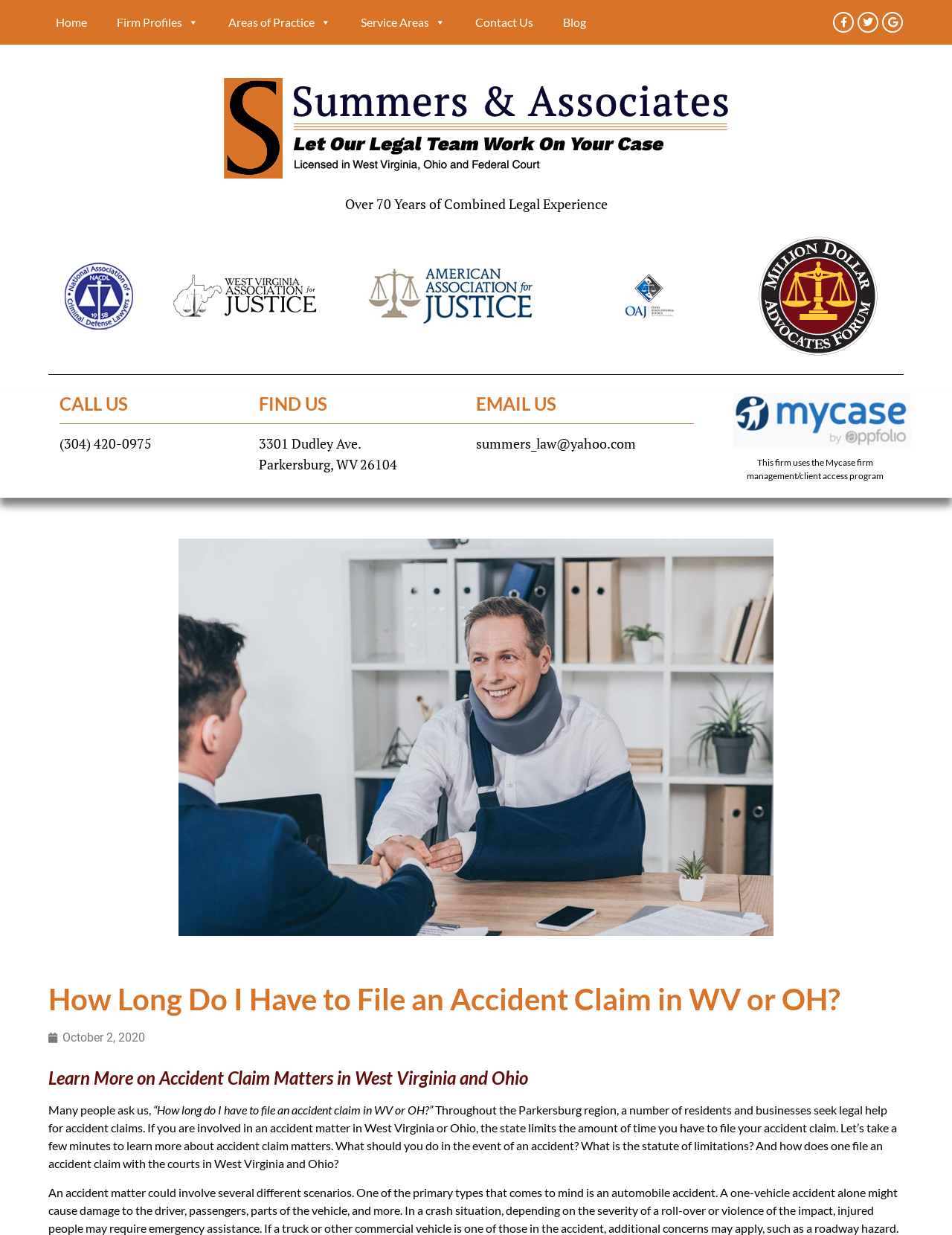Please find and generate the text of the main header of the webpage.

How Long Do I Have to File an Accident Claim in WV or OH?